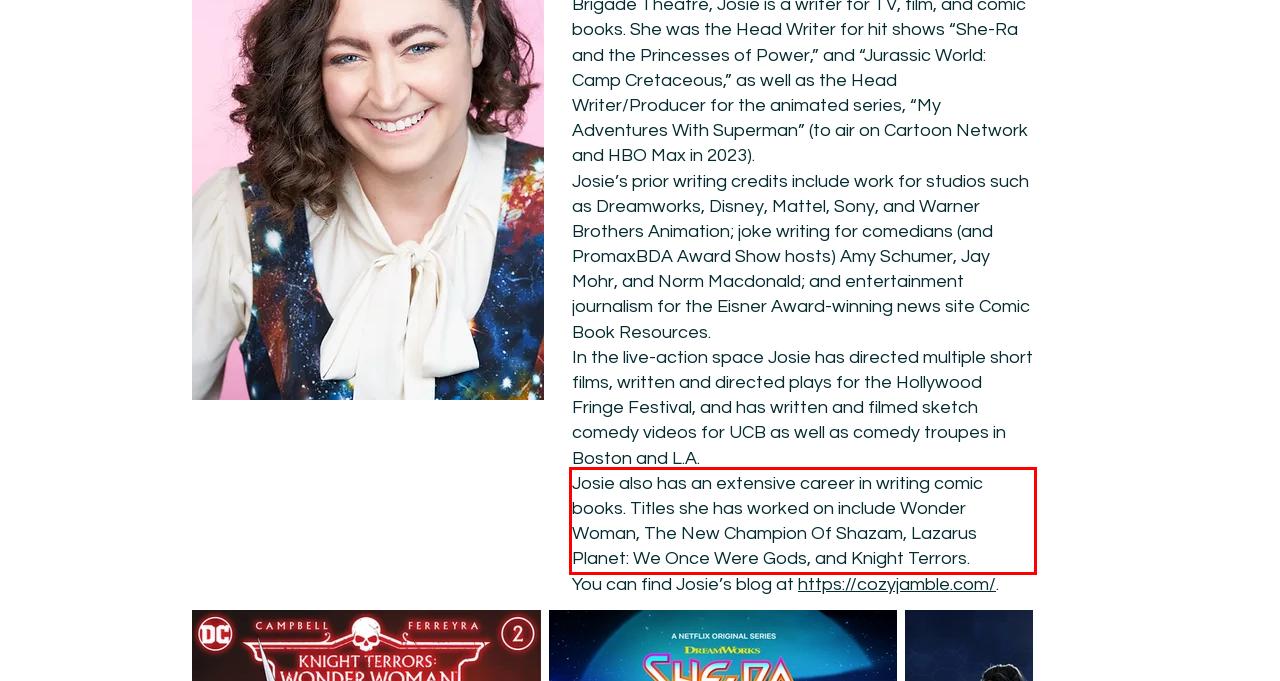Please take the screenshot of the webpage, find the red bounding box, and generate the text content that is within this red bounding box.

Josie also has an extensive career in writing comic books. Titles she has worked on include Wonder Woman, The New Champion Of Shazam, Lazarus Planet: We Once Were Gods, and Knight Terrors.